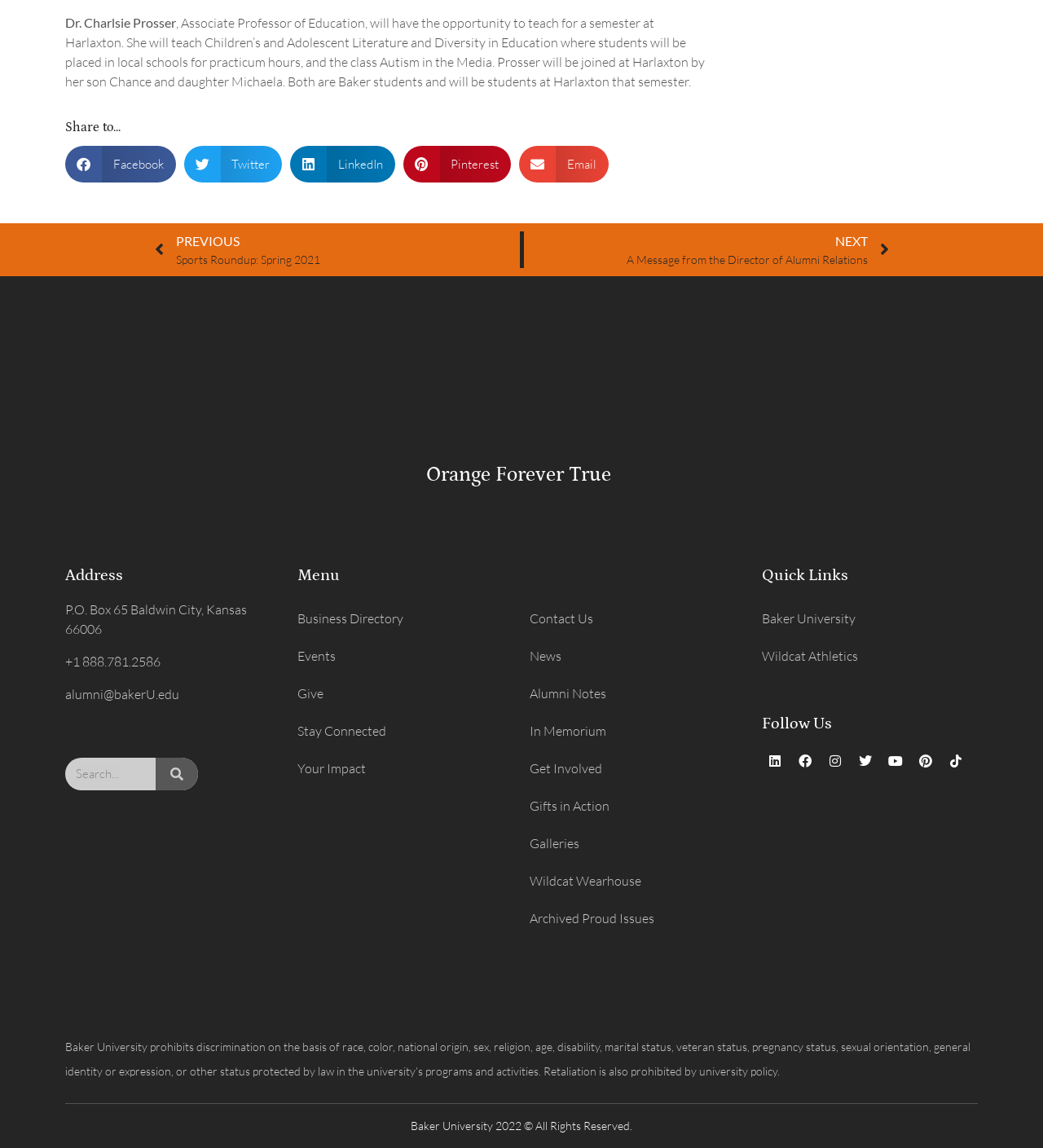From the webpage screenshot, predict the bounding box of the UI element that matches this description: "In Memorium".

[0.508, 0.62, 0.715, 0.653]